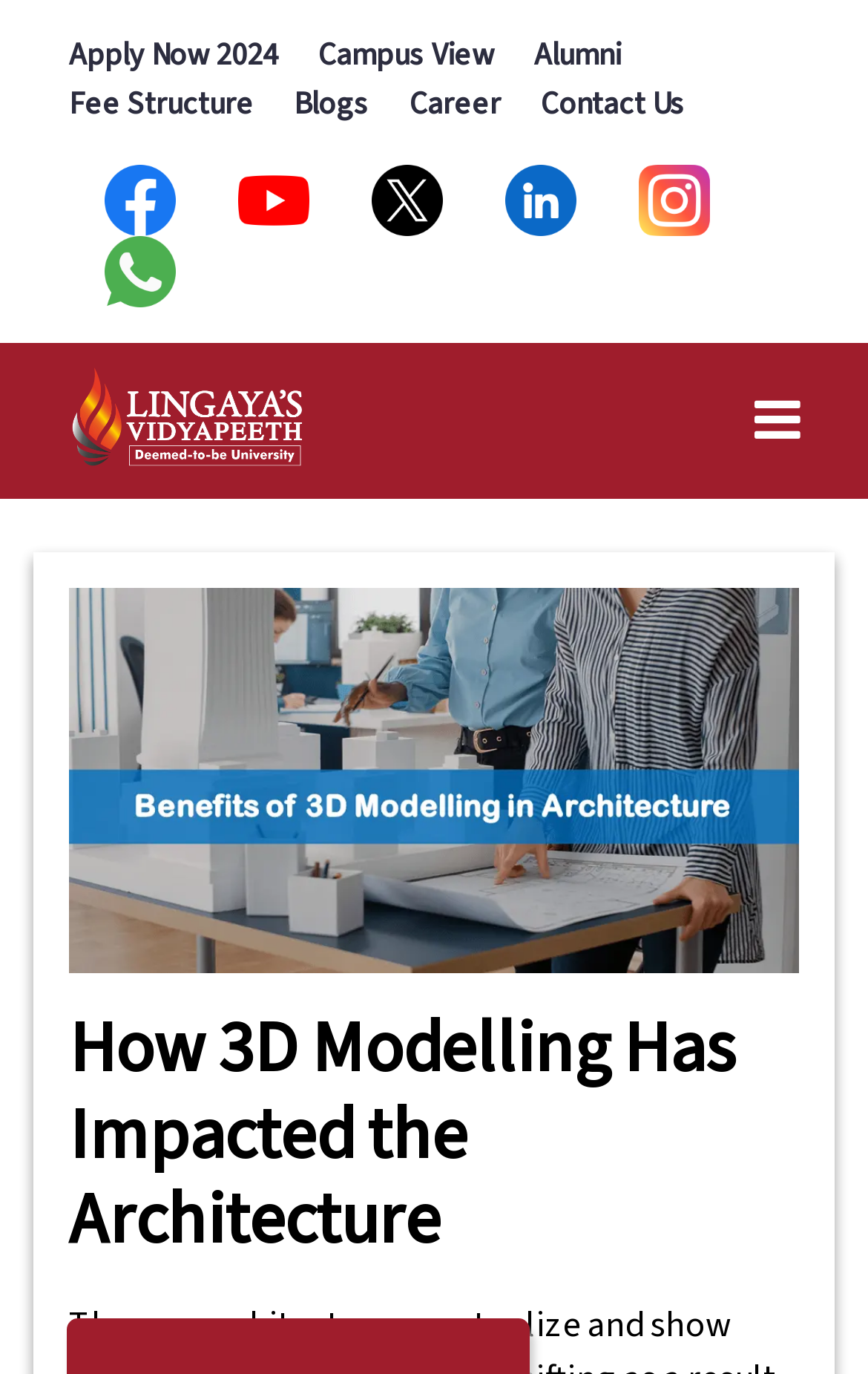Determine the coordinates of the bounding box that should be clicked to complete the instruction: "Visit the Facebook page". The coordinates should be represented by four float numbers between 0 and 1: [left, top, right, bottom].

[0.121, 0.129, 0.203, 0.161]